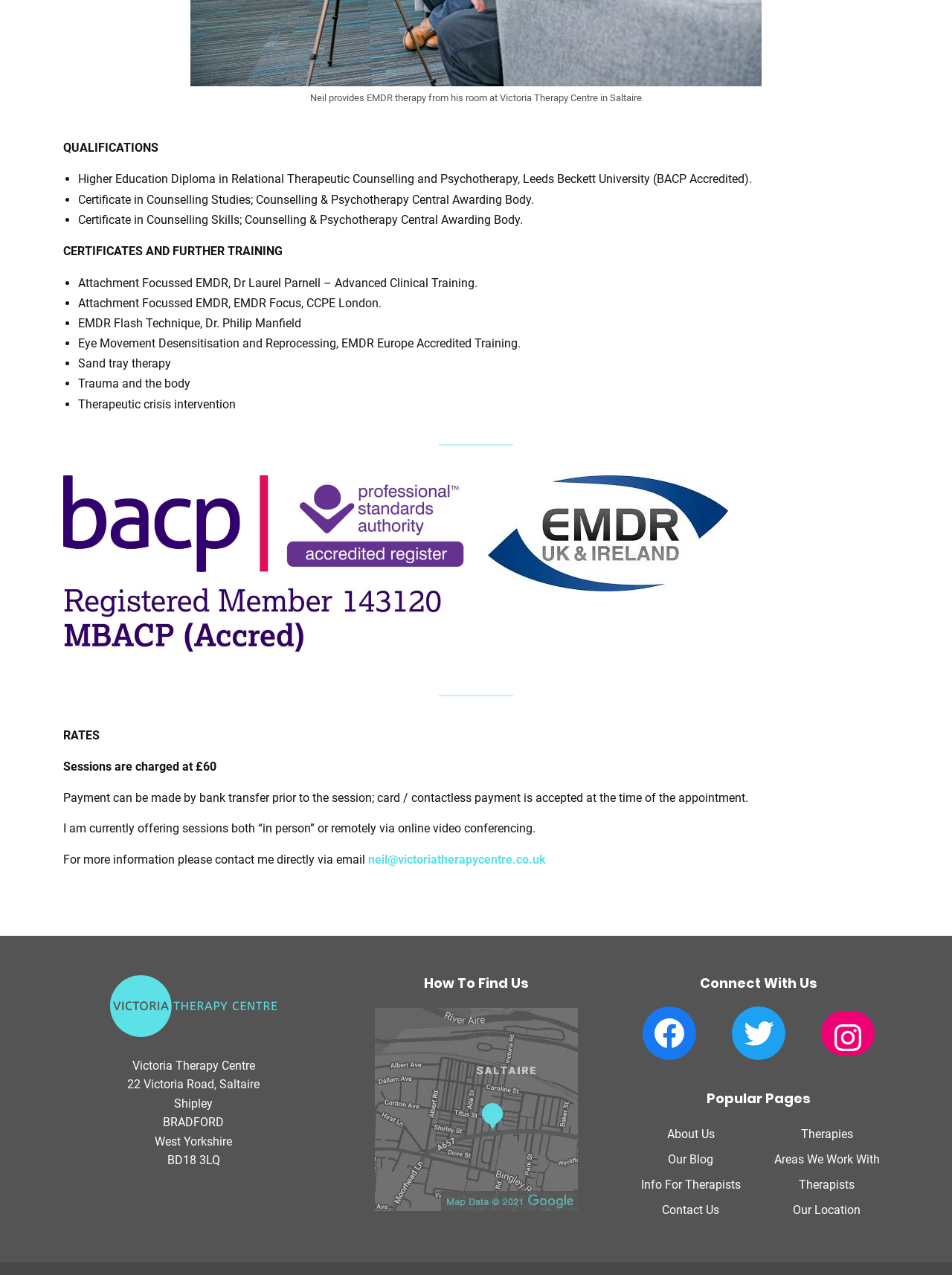What is the email address to contact the therapist?
Using the image, give a concise answer in the form of a single word or short phrase.

neil@victoriatherapycentre.co.uk